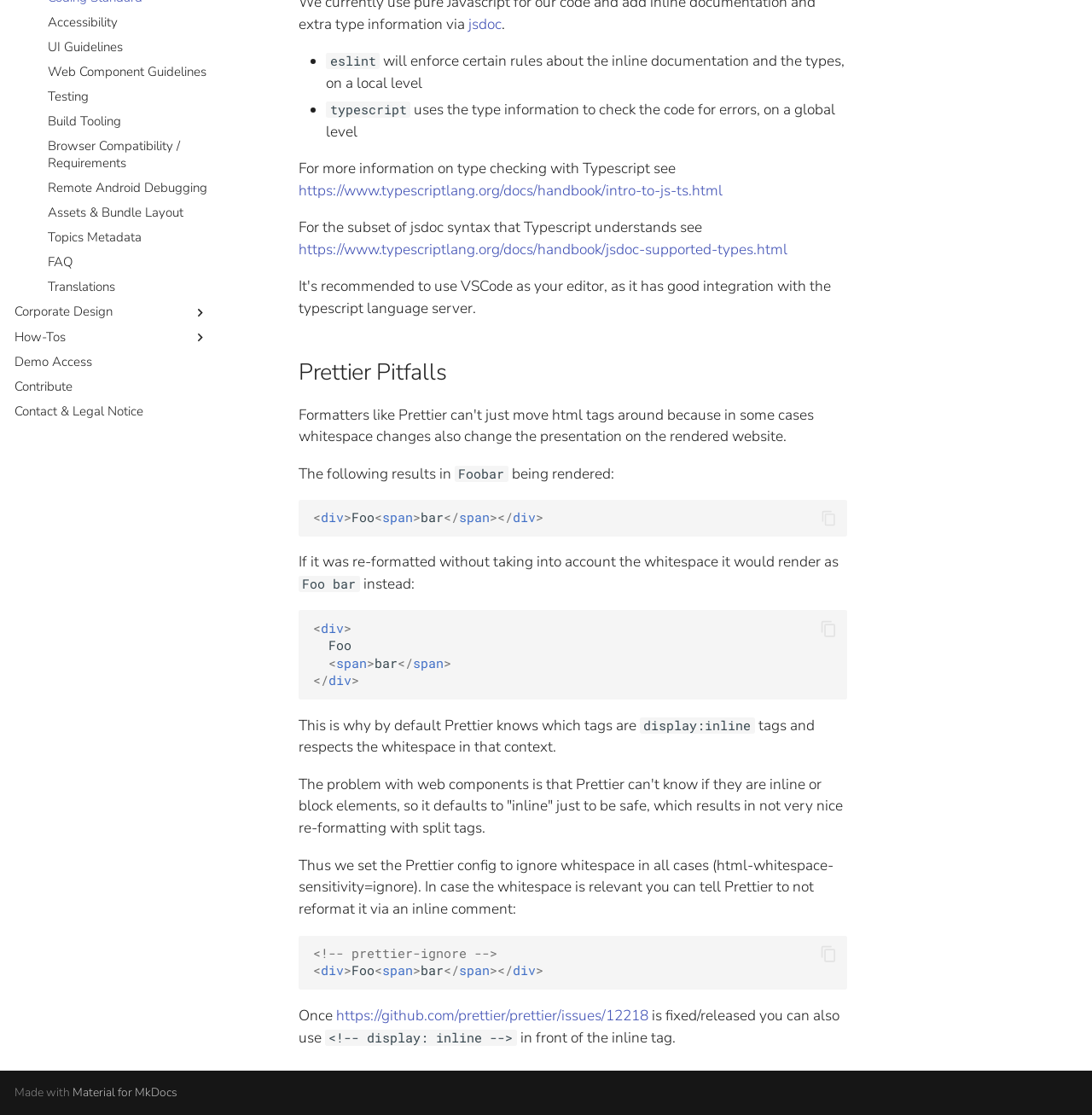Find the bounding box coordinates for the HTML element specified by: "parent_node: <div>Foo<span>bar</span></div> title="Copy to clipboard"".

[0.749, 0.455, 0.769, 0.475]